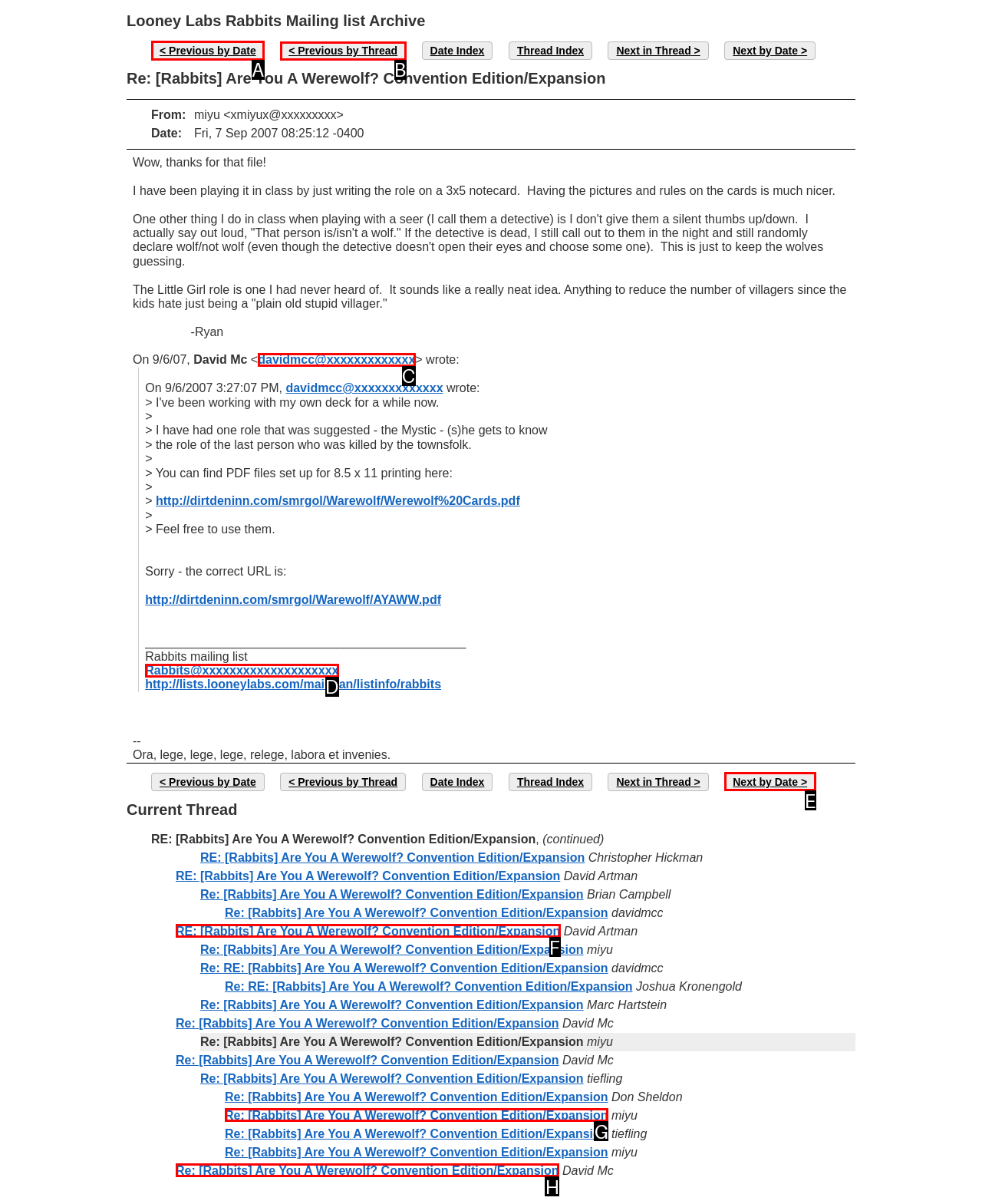Select the proper HTML element to perform the given task: Go to previous thread Answer with the corresponding letter from the provided choices.

A